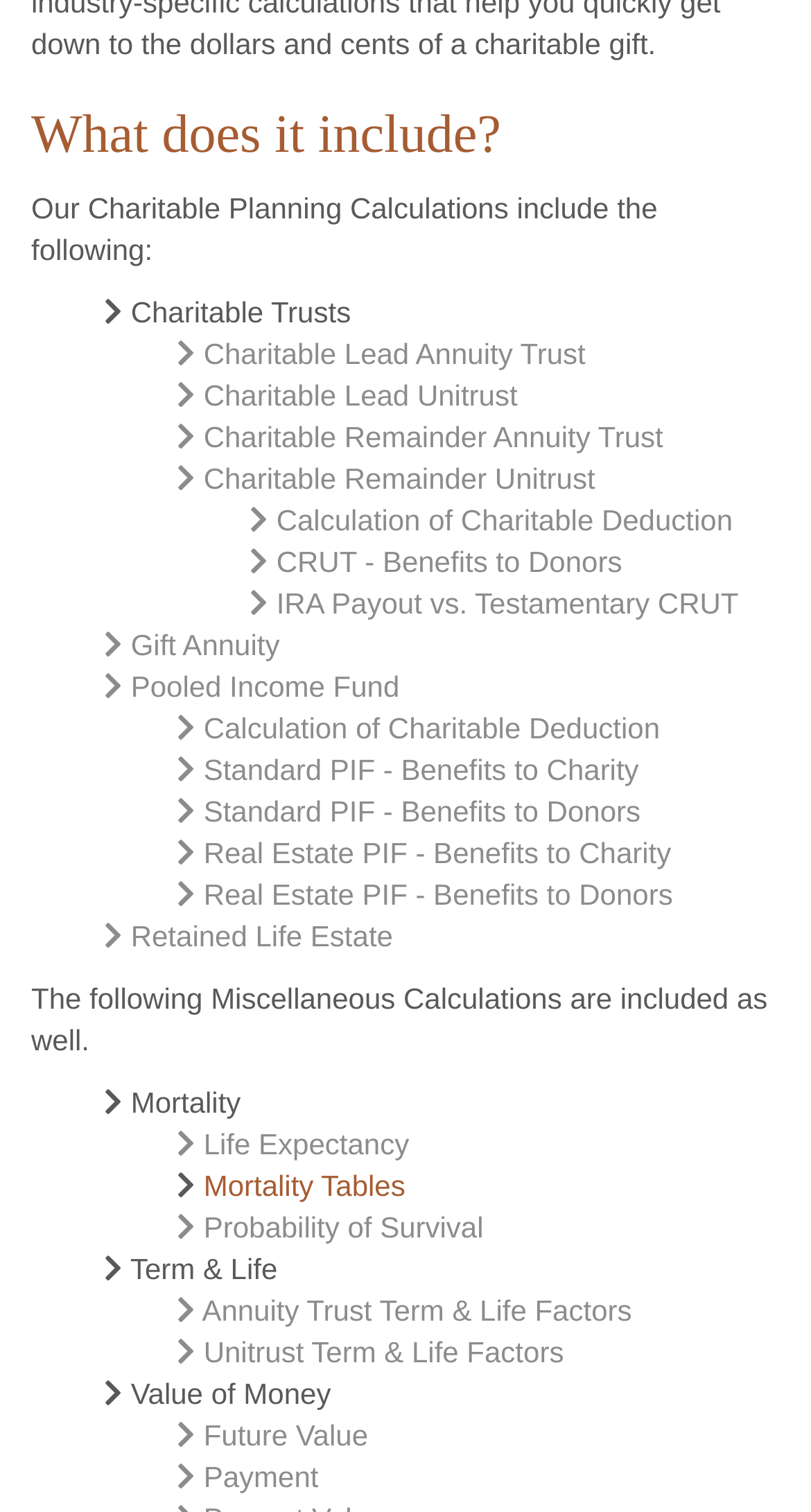Please specify the bounding box coordinates of the clickable section necessary to execute the following command: "Calculate Life Expectancy".

[0.251, 0.745, 0.504, 0.767]